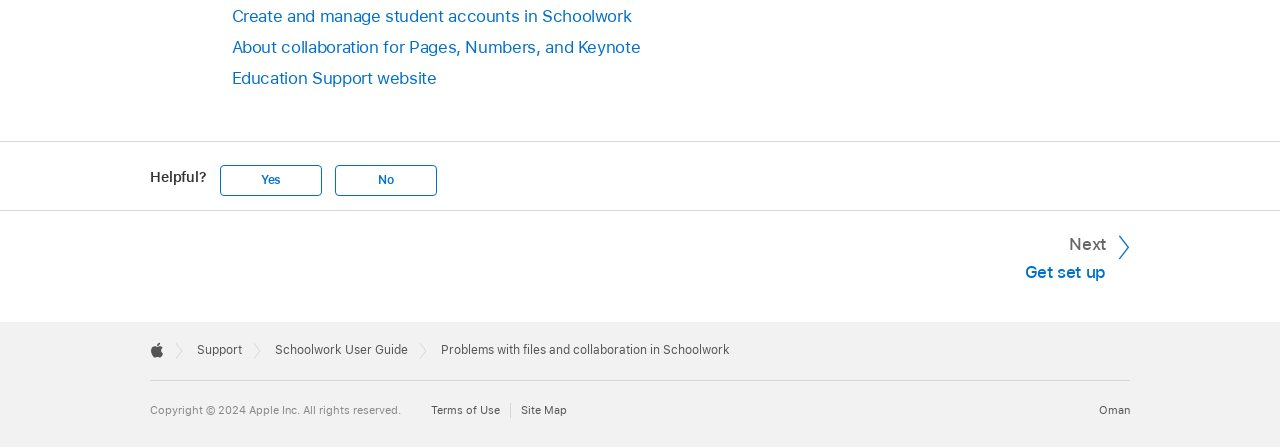Please identify the bounding box coordinates of the clickable area that will allow you to execute the instruction: "Choose your country or region".

[0.859, 0.899, 0.883, 0.93]